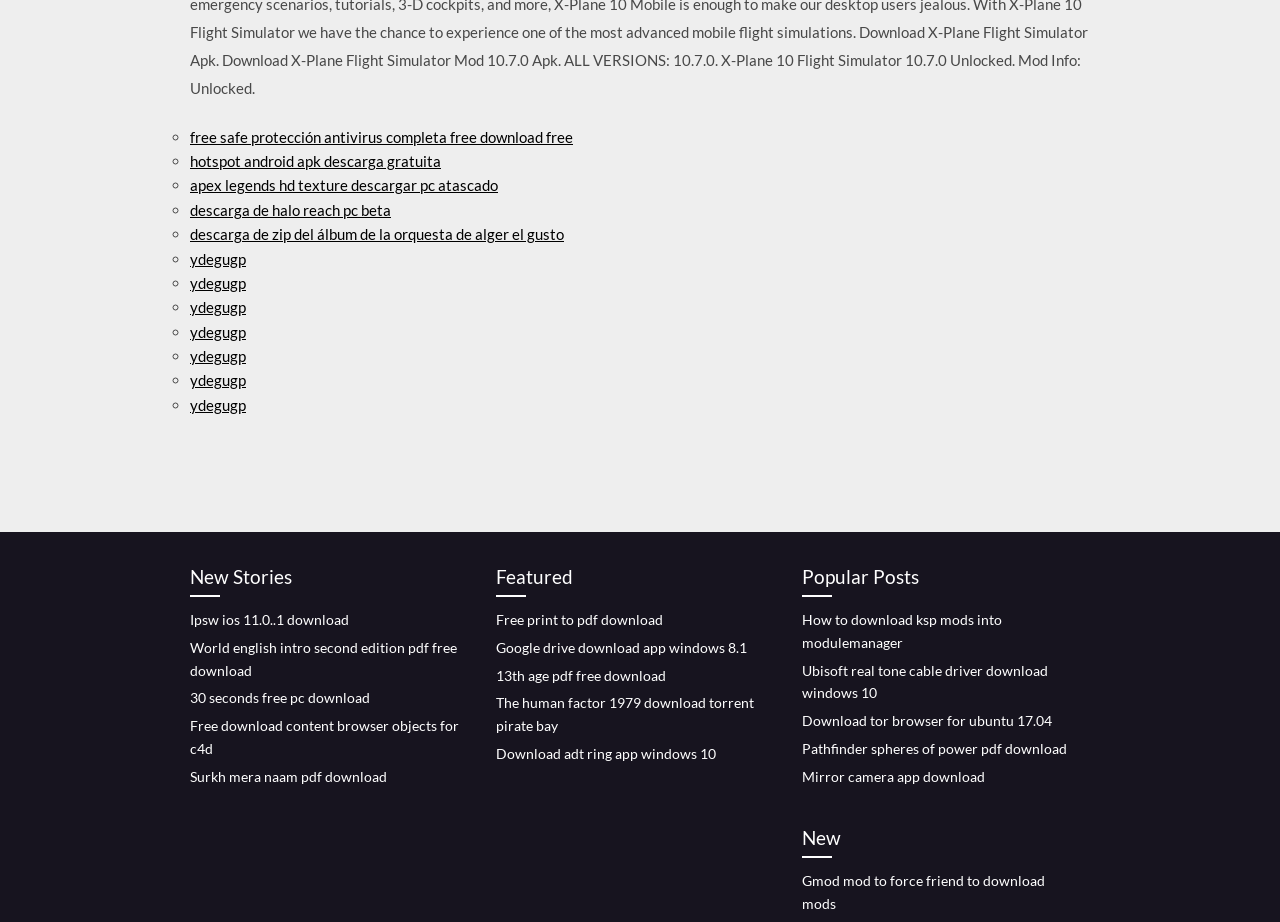What is the purpose of the '◦' symbol on the webpage?
Using the image as a reference, give a one-word or short phrase answer.

List marker